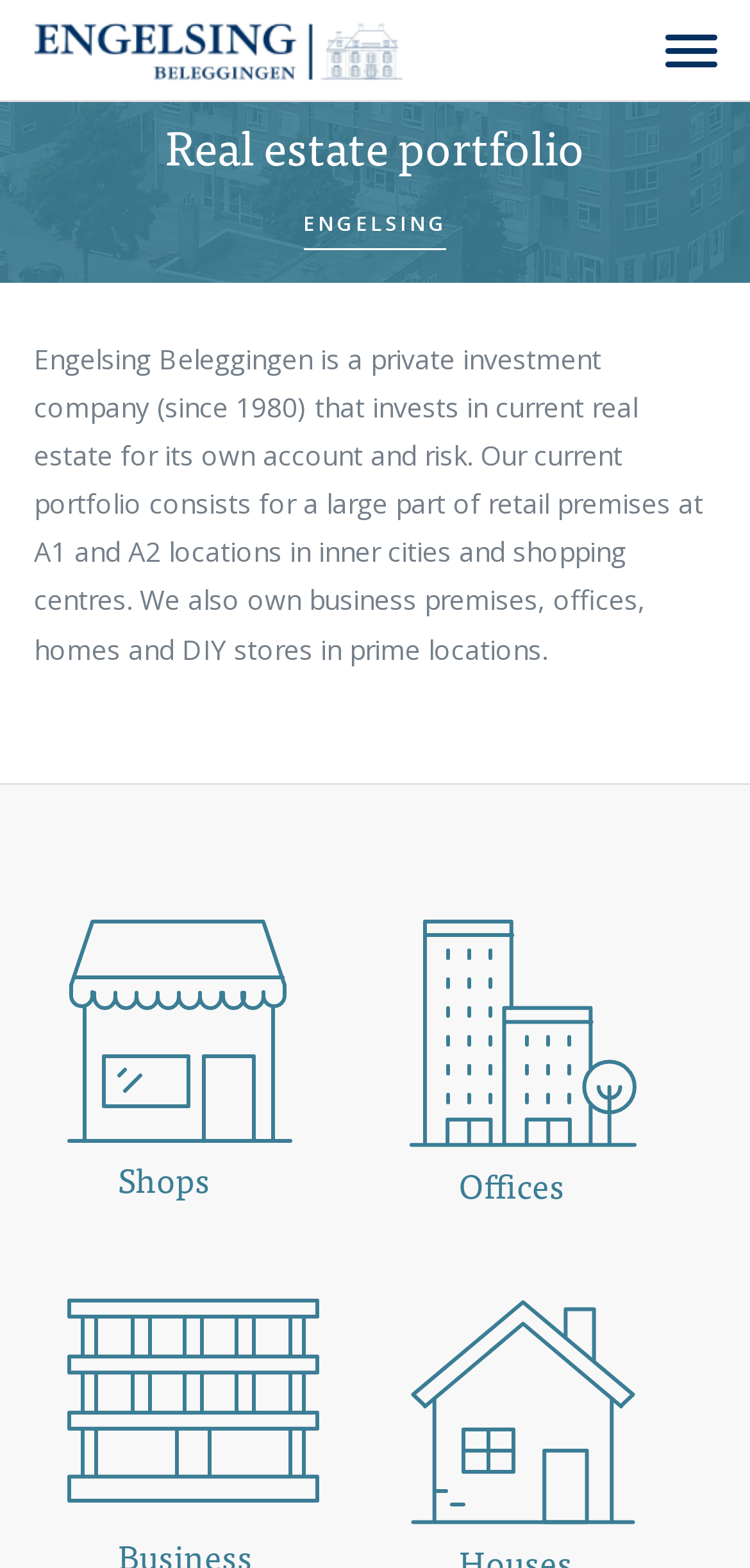Give a detailed account of the webpage's layout and content.

The webpage is about Engelsing Beleggingen's portfolio, a private investment company that invests in real estate. At the top left, there is a link to an unknown page. On the top right, there is a "Menu" link. Below the menu, a heading "Real estate portfolio ENGELSING" is prominently displayed.

The main content of the page is a paragraph of text that describes Engelsing Beleggingen's investment focus, which includes retail premises, business premises, offices, homes, and DIY stores in prime locations.

Below the text, there are two main sections: "Shops" and "Offices". The "Shops" section is located on the left and contains a figure with an image, accompanied by a heading "Shops". The "Offices" section is located on the right and also contains a figure with an image, accompanied by a heading "Offices". Both sections have additional images below them, with the "Offices" section having two more images.

In total, there are 5 images on the page, all of which are related to the real estate portfolio. There are also 4 links on the page, including the "Menu" link, the "Shops" link, the "Offices" link, and an unknown link at the top left.